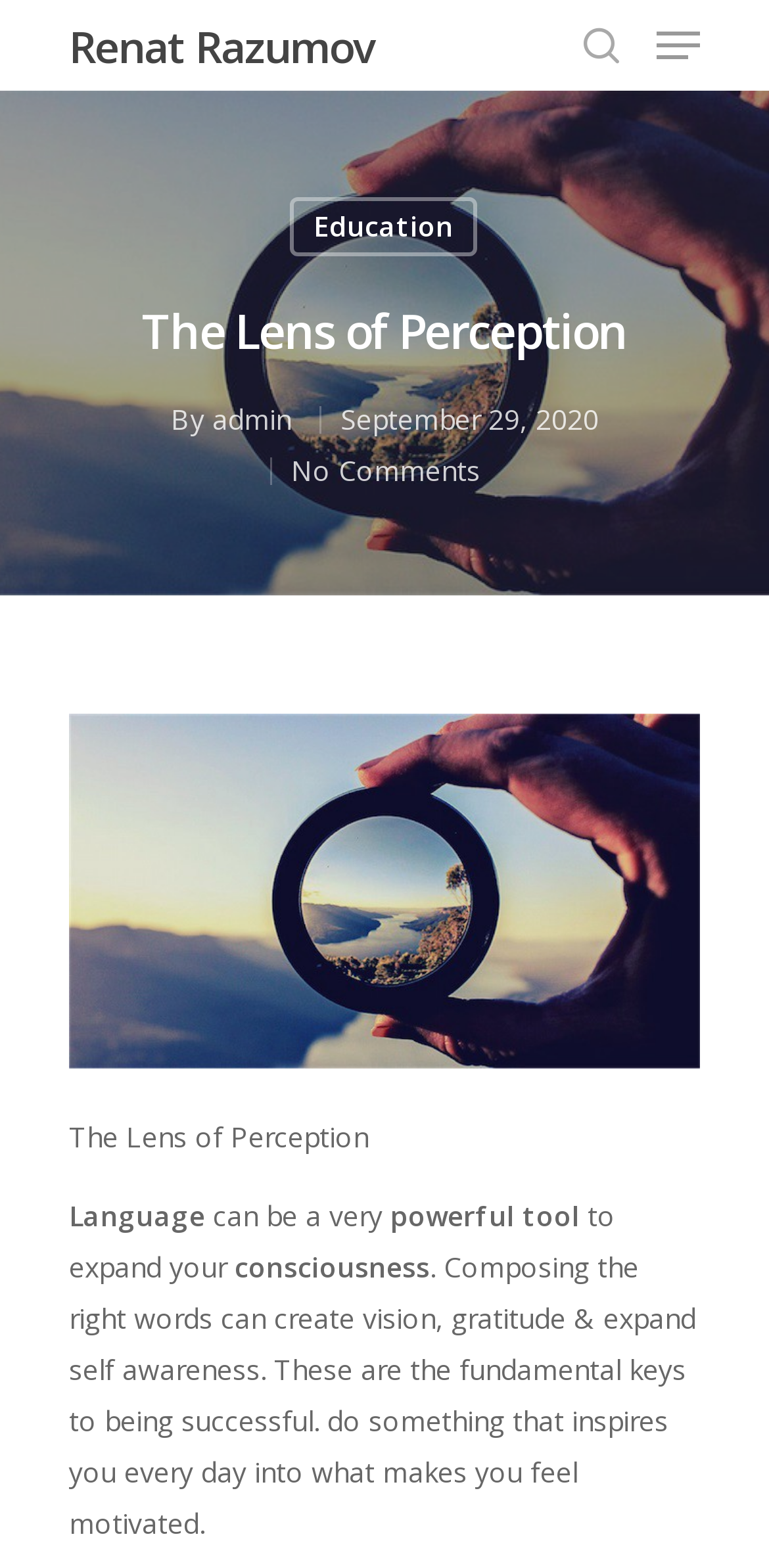Please look at the image and answer the question with a detailed explanation: How many links are there in the navigation menu?

The navigation menu is represented by the element 'Navigation Menu' which is a link, so there is only 1 link in the navigation menu.